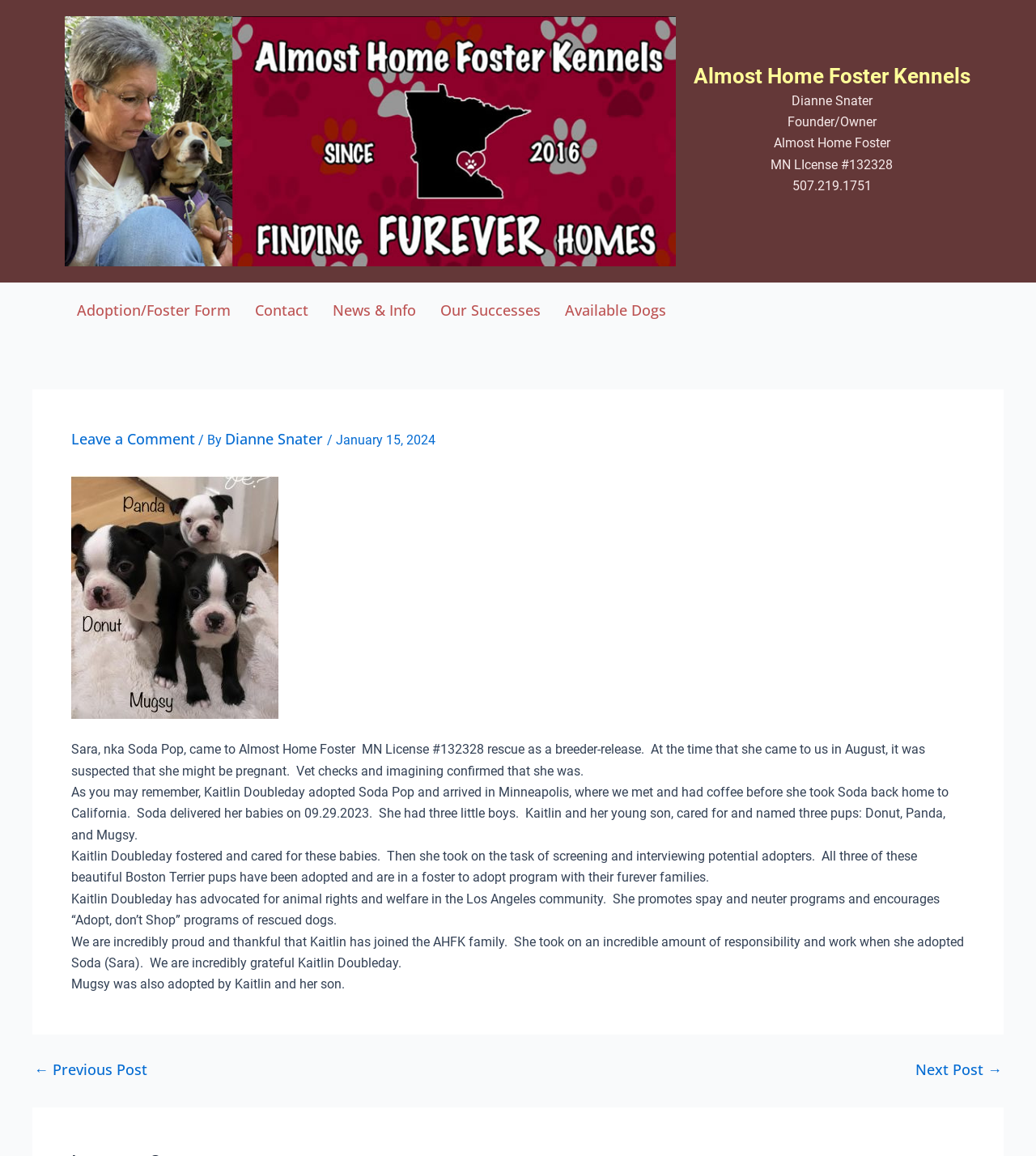Ascertain the bounding box coordinates for the UI element detailed here: "Our Successes". The coordinates should be provided as [left, top, right, bottom] with each value being a float between 0 and 1.

[0.413, 0.252, 0.534, 0.285]